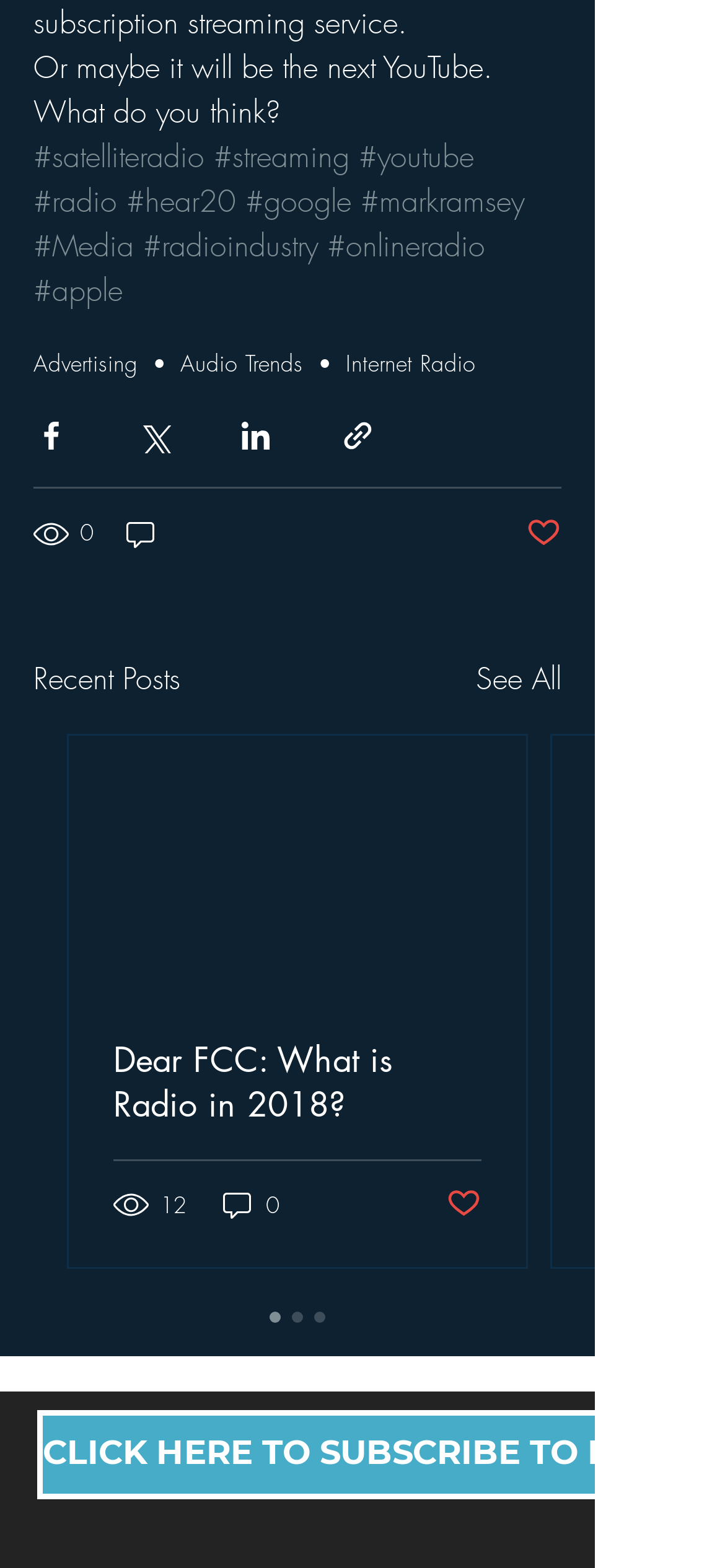Provide your answer in a single word or phrase: 
What is the text of the first static text element?

Or maybe it will be the next YouTube.